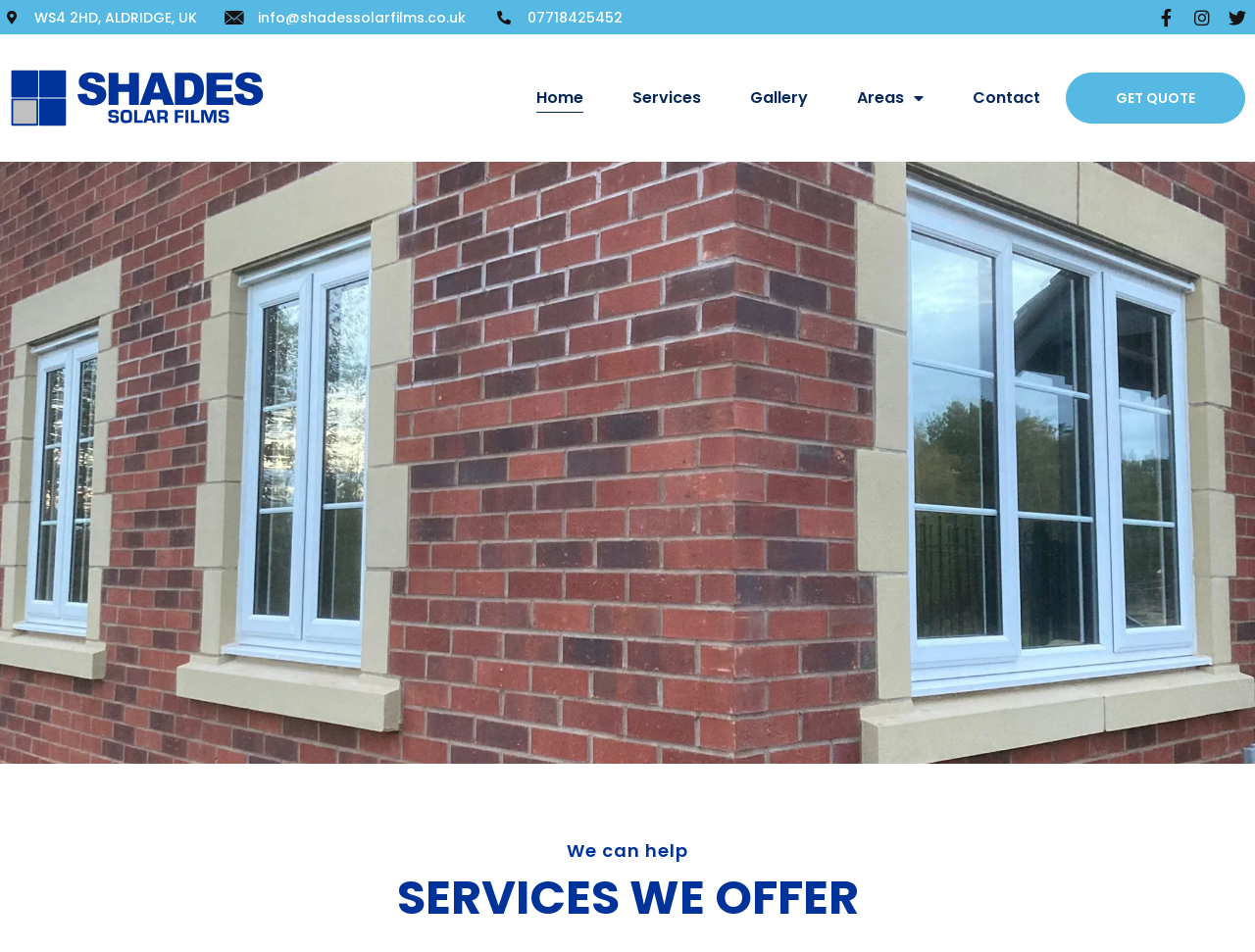Please locate the bounding box coordinates of the element that needs to be clicked to achieve the following instruction: "get a quote". The coordinates should be four float numbers between 0 and 1, i.e., [left, top, right, bottom].

[0.849, 0.076, 0.992, 0.13]